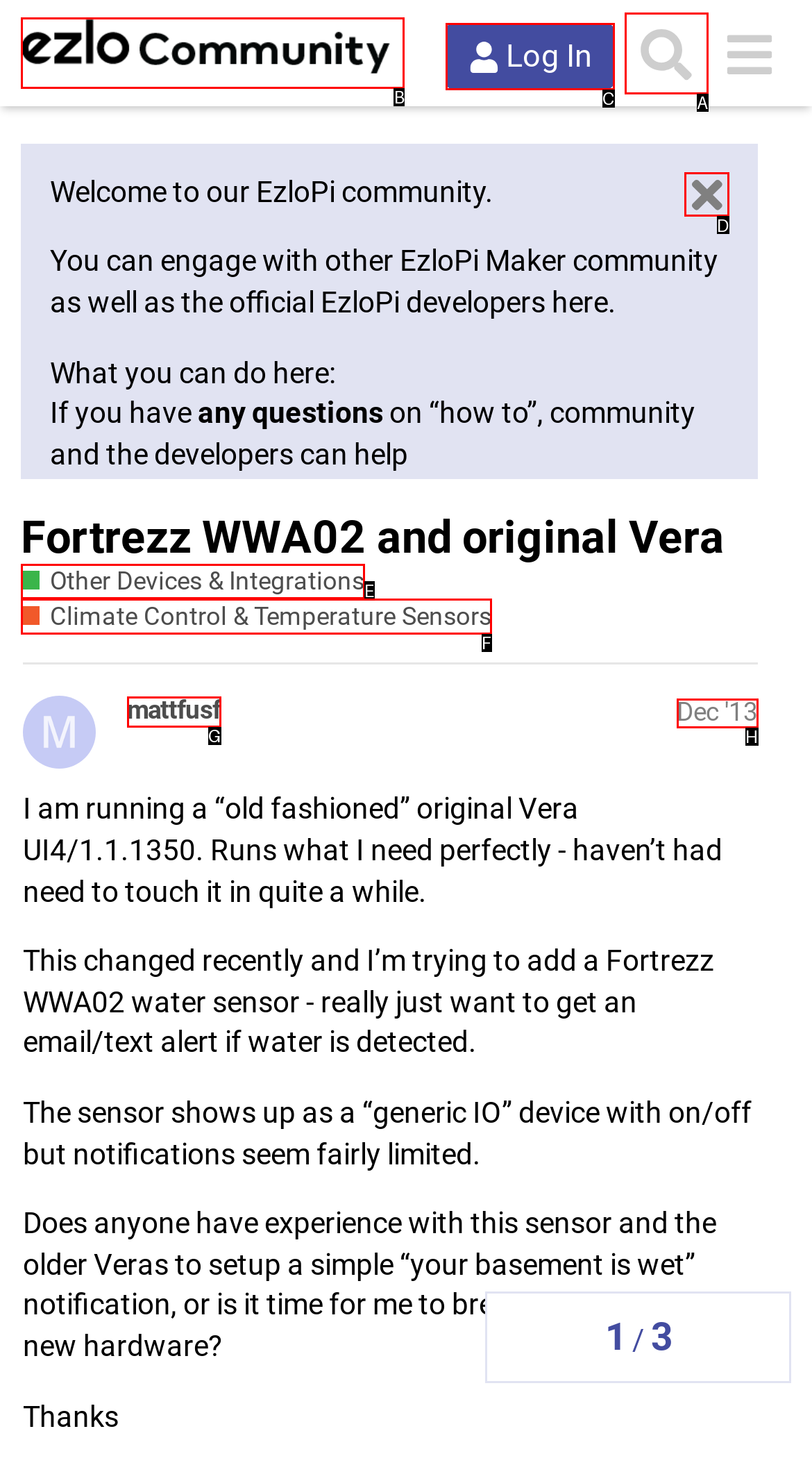Identify the HTML element to click to fulfill this task: Go to Ezlo Community
Answer with the letter from the given choices.

B